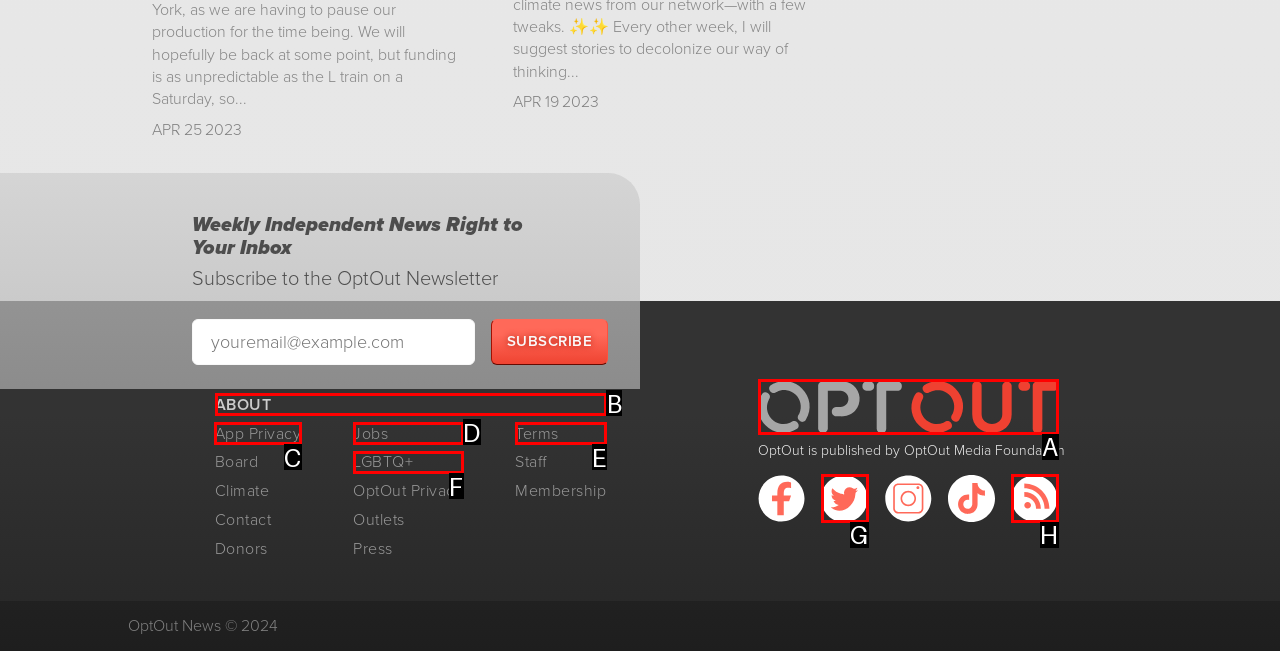Tell me which one HTML element I should click to complete the following task: View the ABOUT page
Answer with the option's letter from the given choices directly.

B